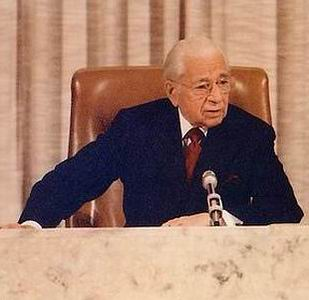Based on the image, provide a detailed response to the question:
What is the backdrop of the image?

The image has a formal setting, and the backdrop consists of soft drapes, which adds to the overall formal ambiance of the scene, suggesting a significant or important occasion.